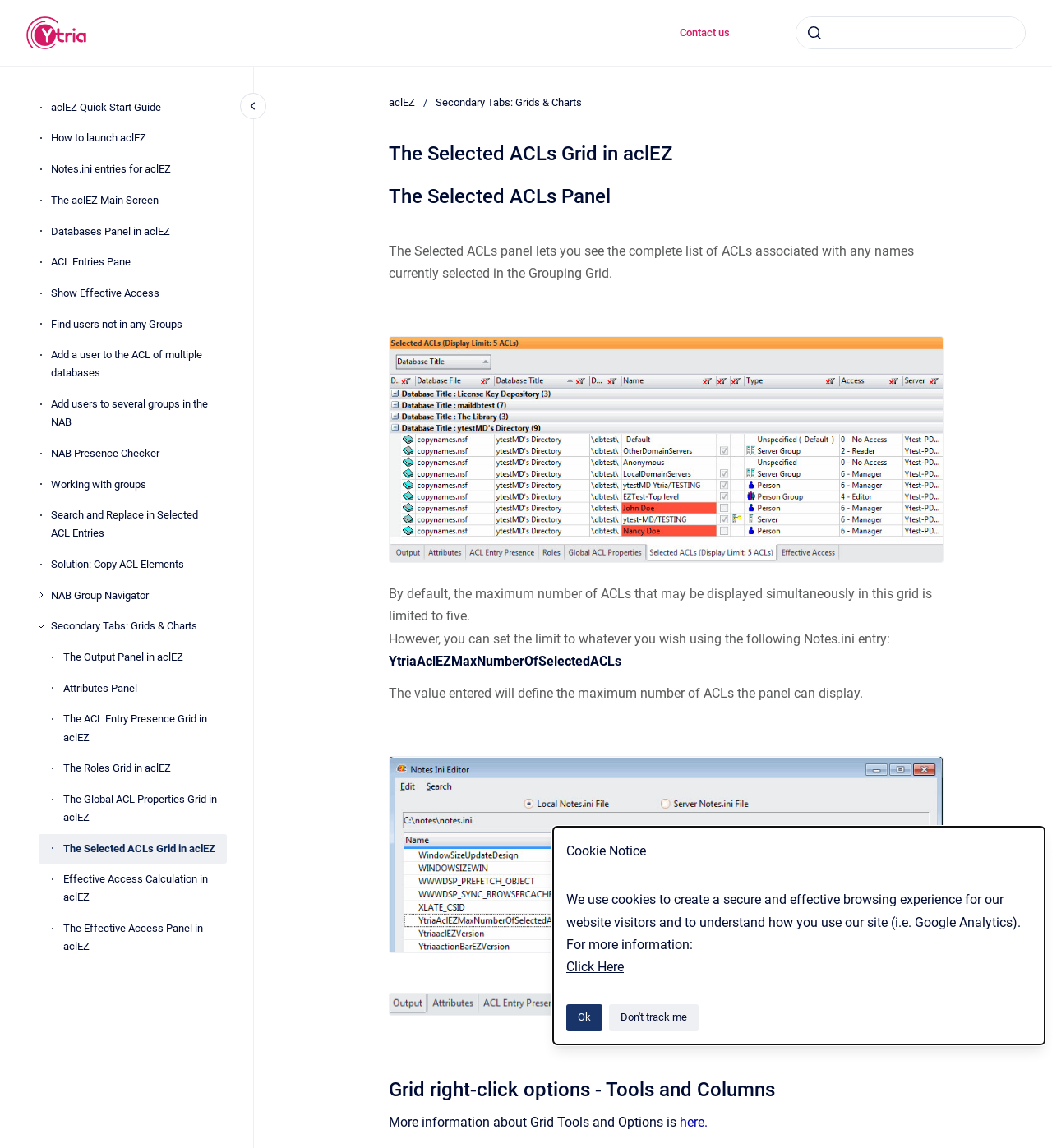What is the default maximum number of ACLs displayed?
Look at the screenshot and provide an in-depth answer.

The default maximum number of ACLs that may be displayed simultaneously in this grid is limited to five, as stated in the webpage content.